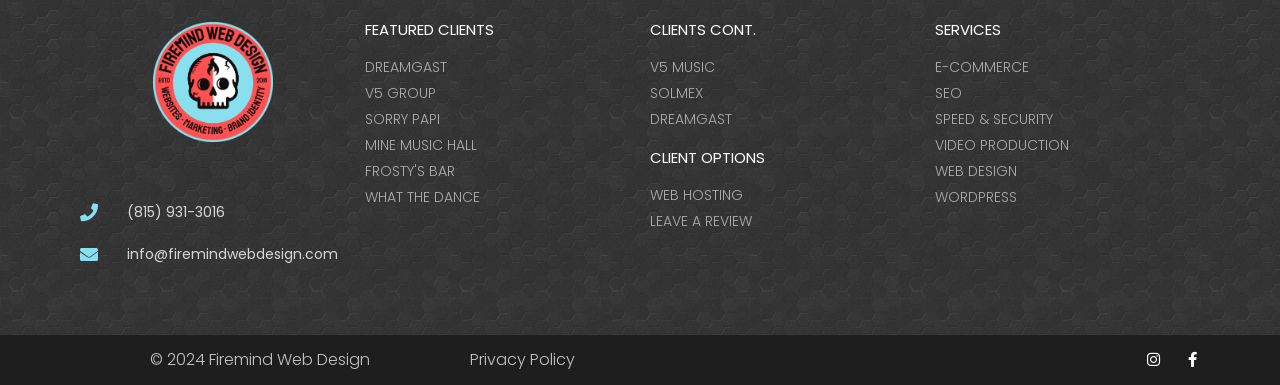Indicate the bounding box coordinates of the element that needs to be clicked to satisfy the following instruction: "View featured client DREAMGAST". The coordinates should be four float numbers between 0 and 1, i.e., [left, top, right, bottom].

[0.285, 0.147, 0.492, 0.202]